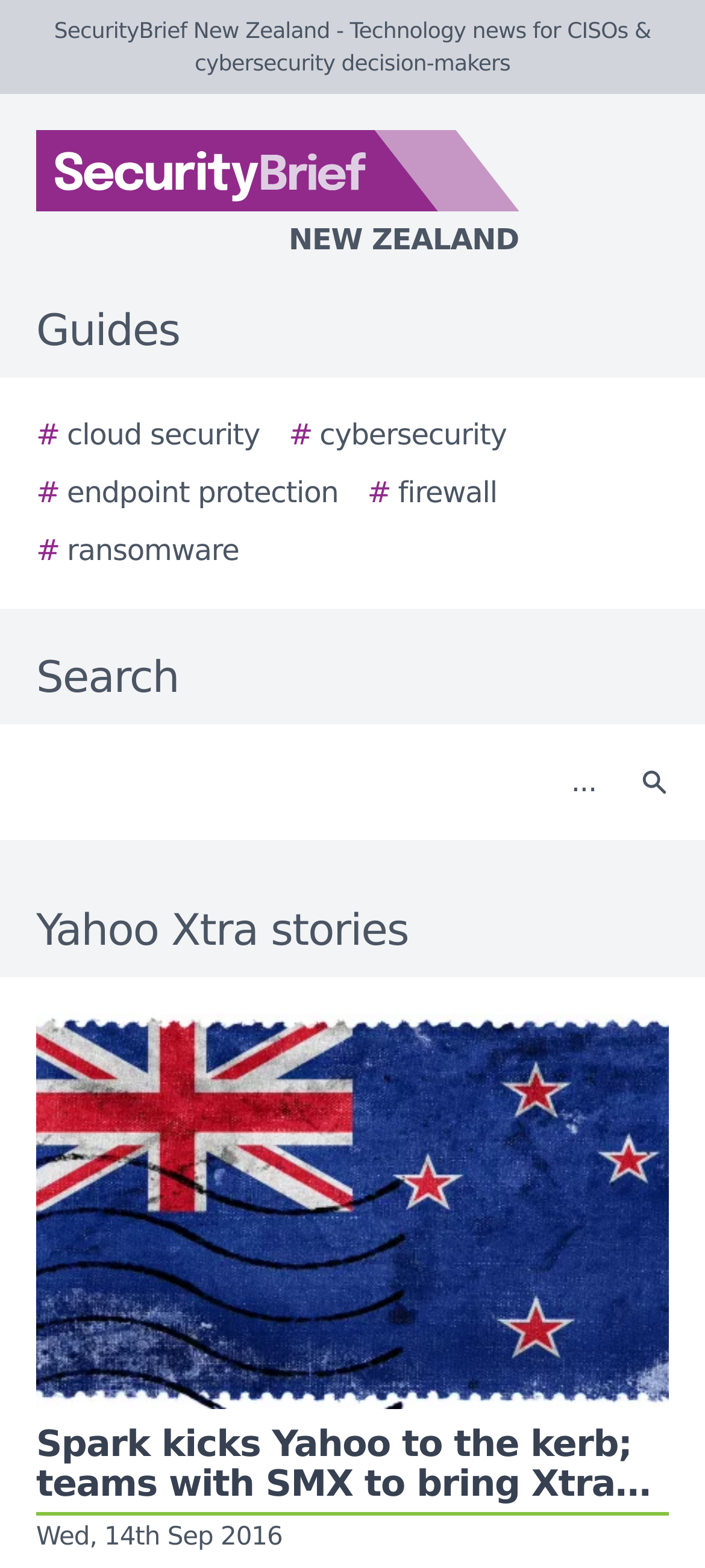Please look at the image and answer the question with a detailed explanation: How many images are on the webpage?

I counted the number of images on the webpage, which are the 'SecurityBrief New Zealand logo', the 'Story image', and the small icon in the 'Search' button, totaling 3 images.